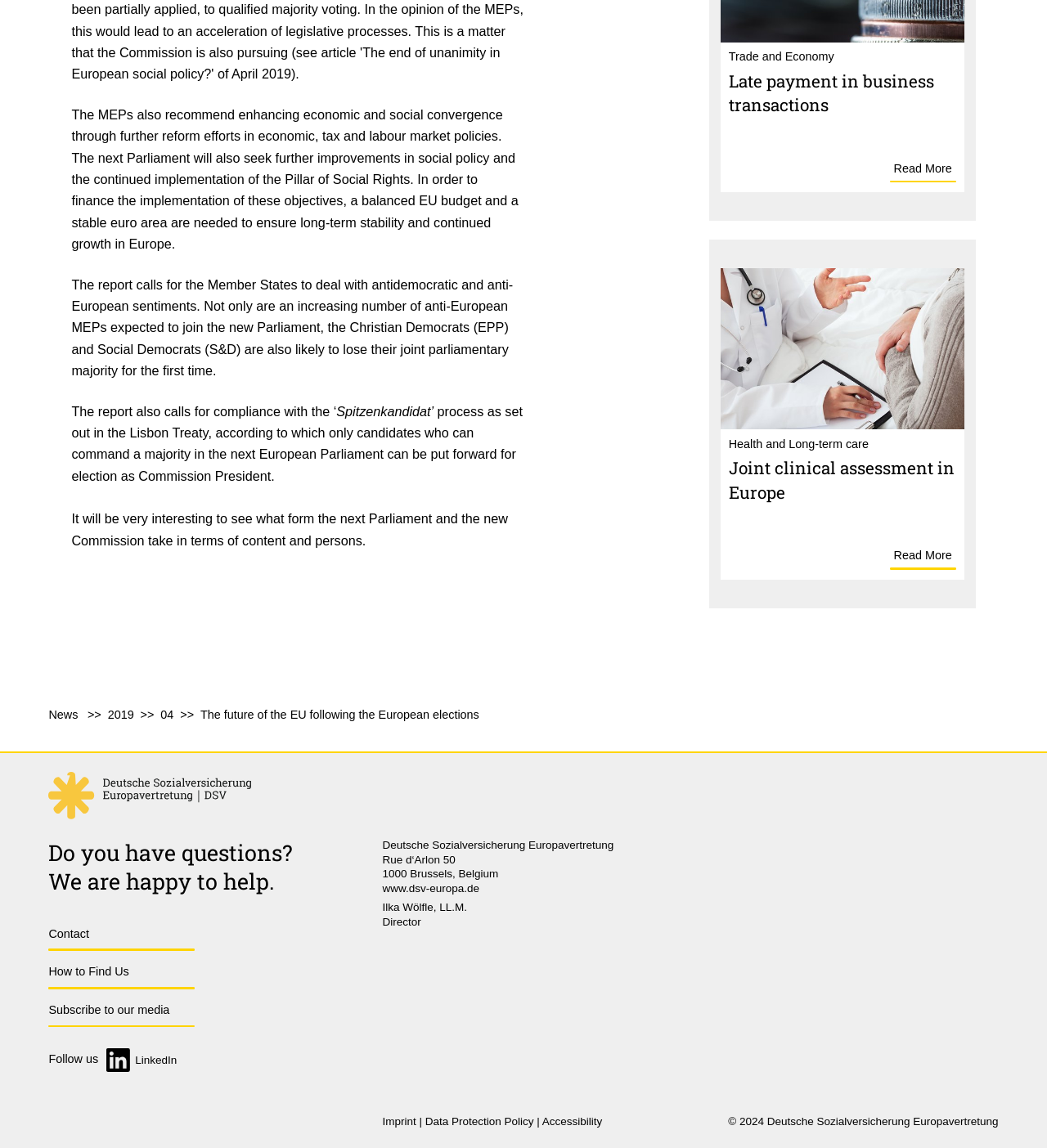Can you determine the bounding box coordinates of the area that needs to be clicked to fulfill the following instruction: "Visit the 'News' section"?

[0.046, 0.617, 0.075, 0.628]